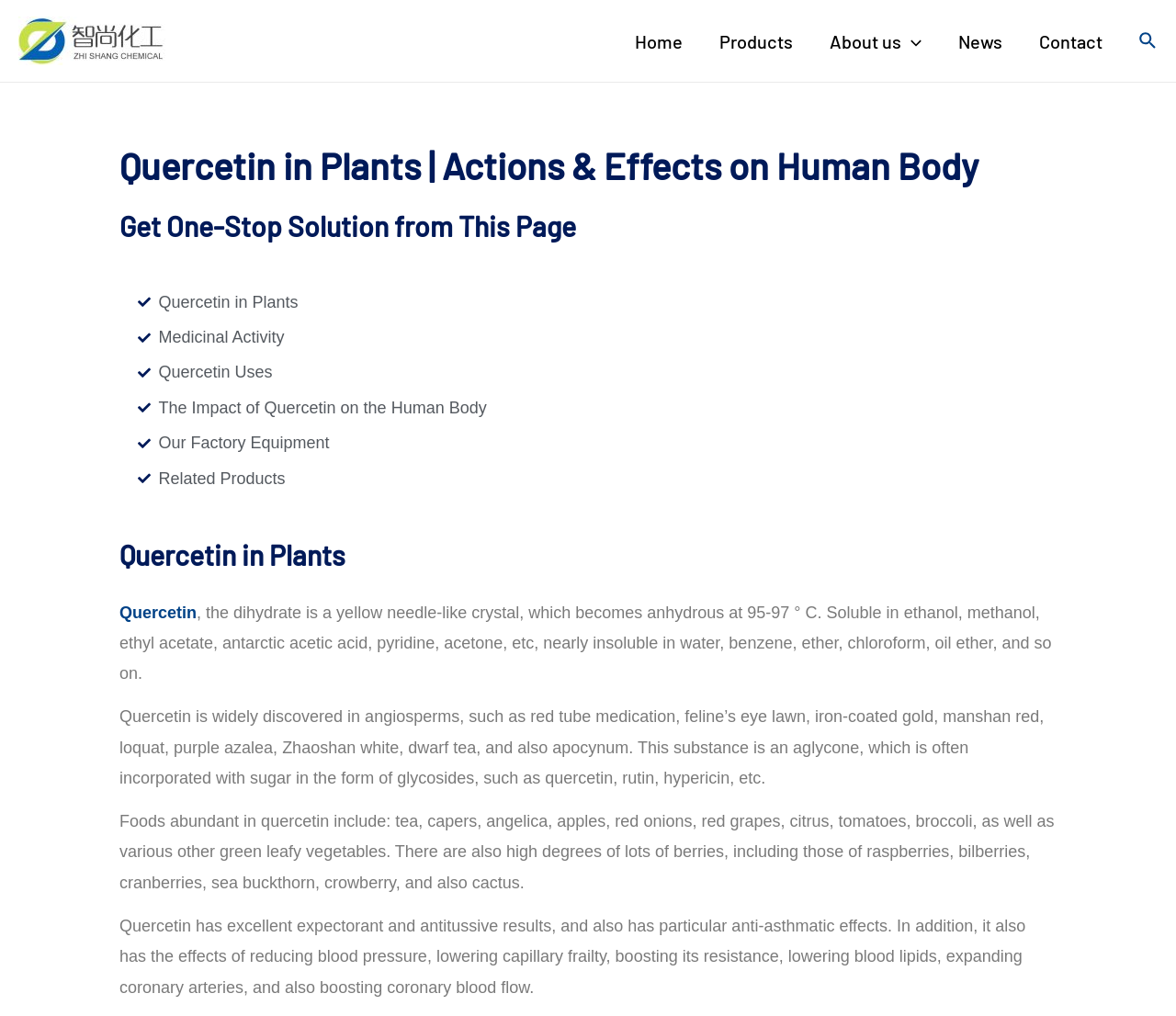Given the description: "About us", determine the bounding box coordinates of the UI element. The coordinates should be formatted as four float numbers between 0 and 1, [left, top, right, bottom].

[0.69, 0.009, 0.799, 0.072]